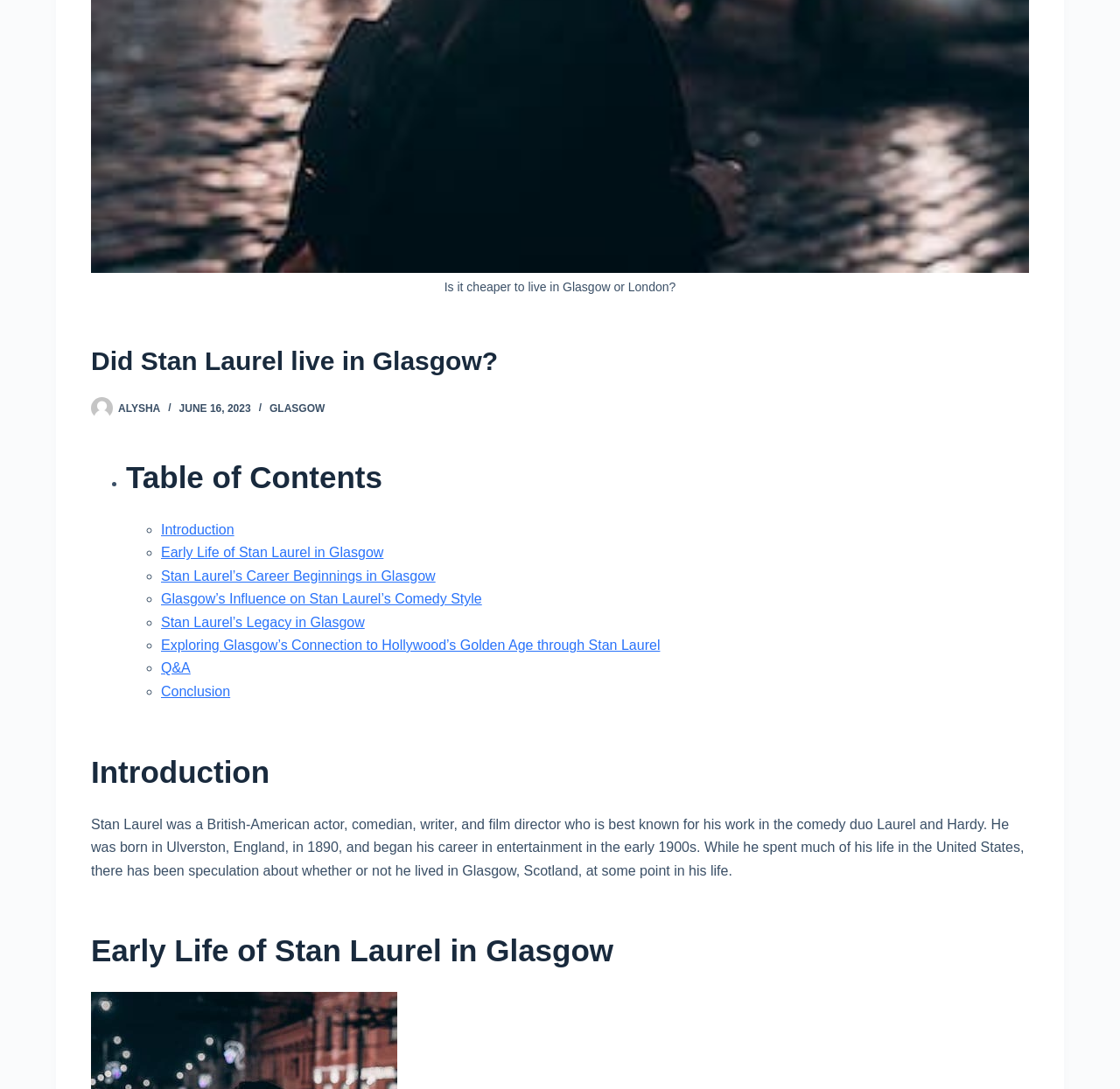Predict the bounding box of the UI element based on the description: "Q&A". The coordinates should be four float numbers between 0 and 1, formatted as [left, top, right, bottom].

[0.144, 0.607, 0.17, 0.62]